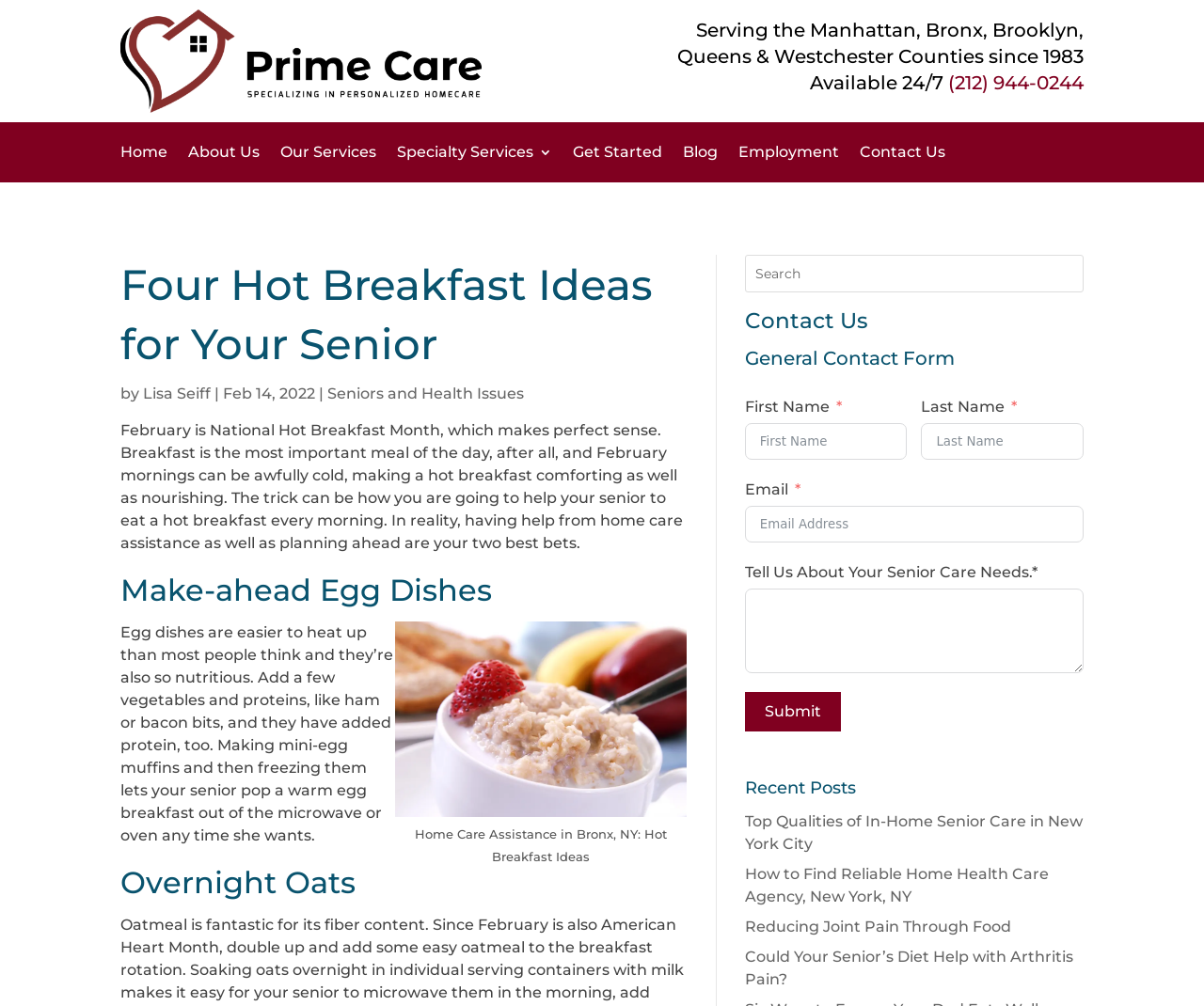What is the topic of the article 'Four Hot Breakfast Ideas for Your Senior'? Using the information from the screenshot, answer with a single word or phrase.

Hot breakfast ideas for seniors